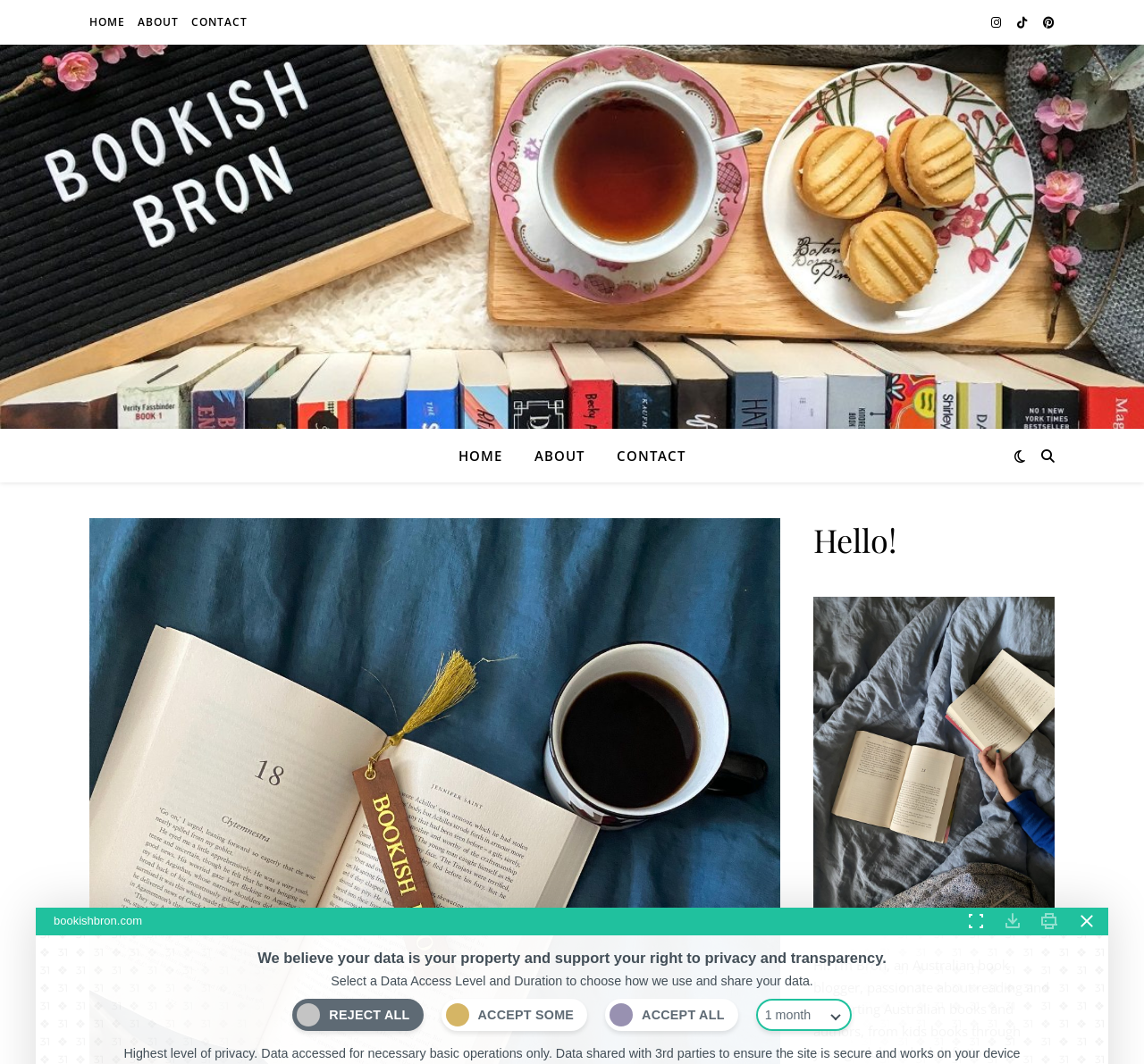Consider the image and give a detailed and elaborate answer to the question: 
What is the theme of the blog?

I found the theme of the blog by looking at the text 'Hi! I’m Bron, an Australian book blogger, passionate about reading and supporting Australian books and authors...' which clearly states that the blog is about books and reading.